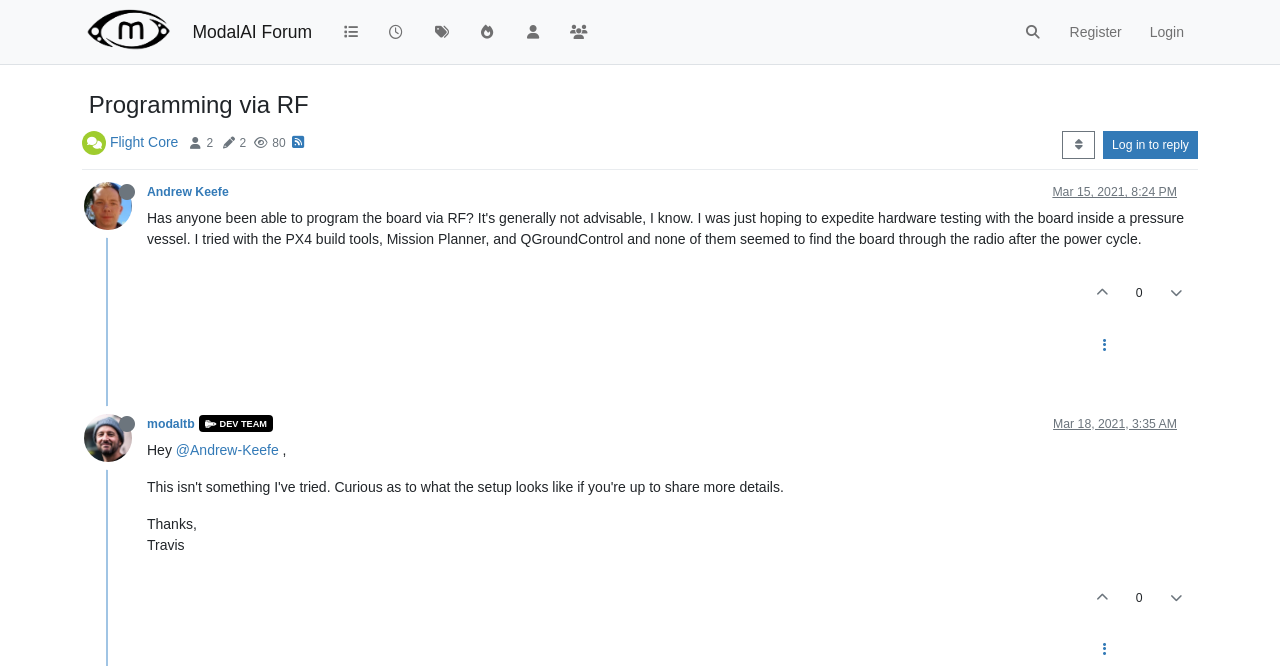Using the element description provided, determine the bounding box coordinates in the format (top-left x, top-left y, bottom-right x, bottom-right y). Ensure that all values are floating point numbers between 0 and 1. Element description: name="query" placeholder="Search"

[0.789, 0.022, 0.809, 0.074]